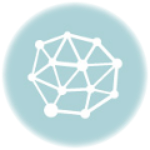Summarize the image with a detailed caption.

This image features a stylized, abstract representation of interconnected nodes and lines, symbolizing networks or connections. The design is presented within a soft light blue circular background, enhancing its modern aesthetic. This visual could represent themes related to collaboration, technology, or data interconnectivity, making it suitable for contexts such as educational resources, technology platforms, or innovative projects. The simplicity of the graphic paired with its symbolic meaning captures attention while conveying a sense of openness and interconnectedness.